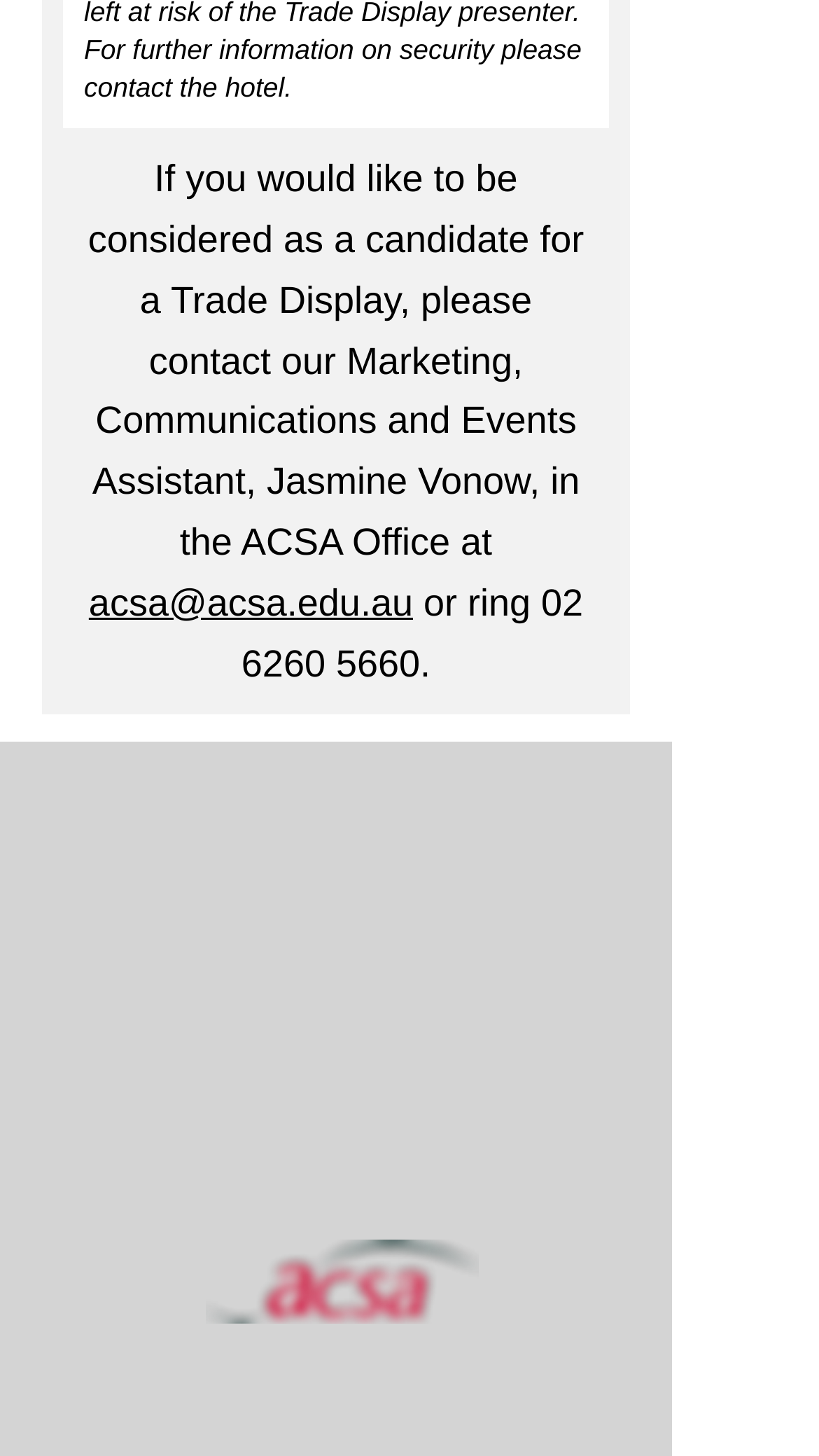What is the website of ACSA?
Look at the image and answer the question with a single word or phrase.

www.acsa.edu.au